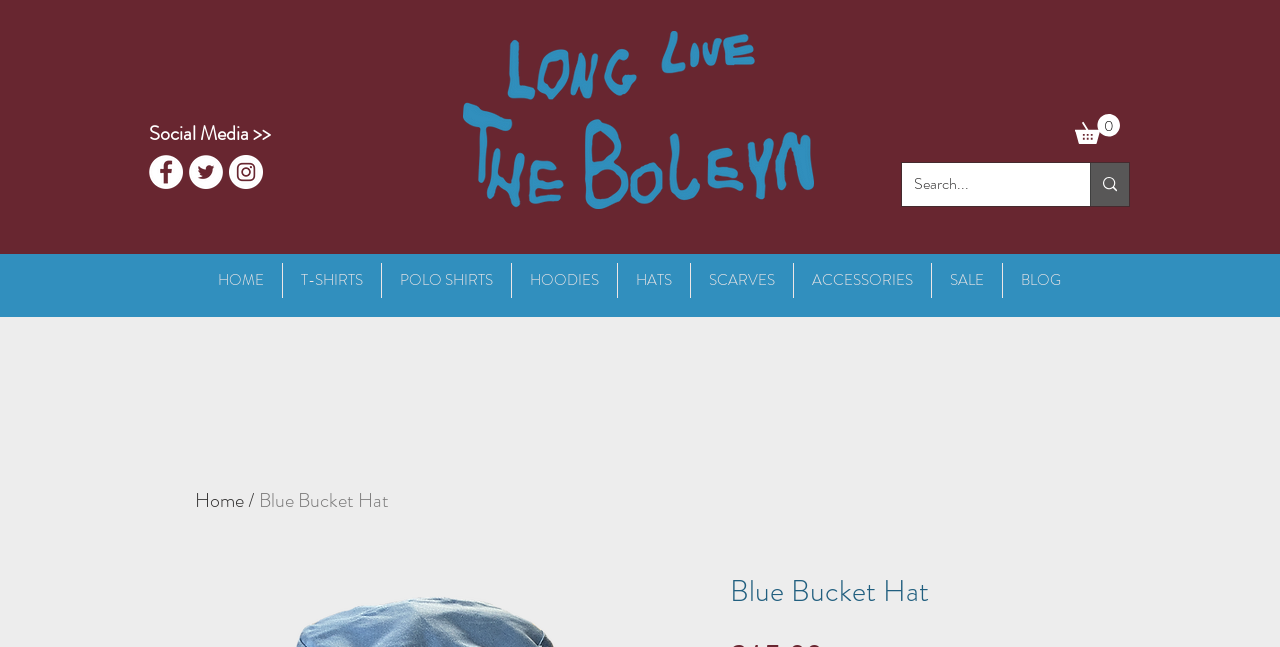How many social media links are available?
Offer a detailed and exhaustive answer to the question.

I counted the number of social media links by looking at the 'Social Bar' section, which contains links to Facebook, Twitter, and Instagram.